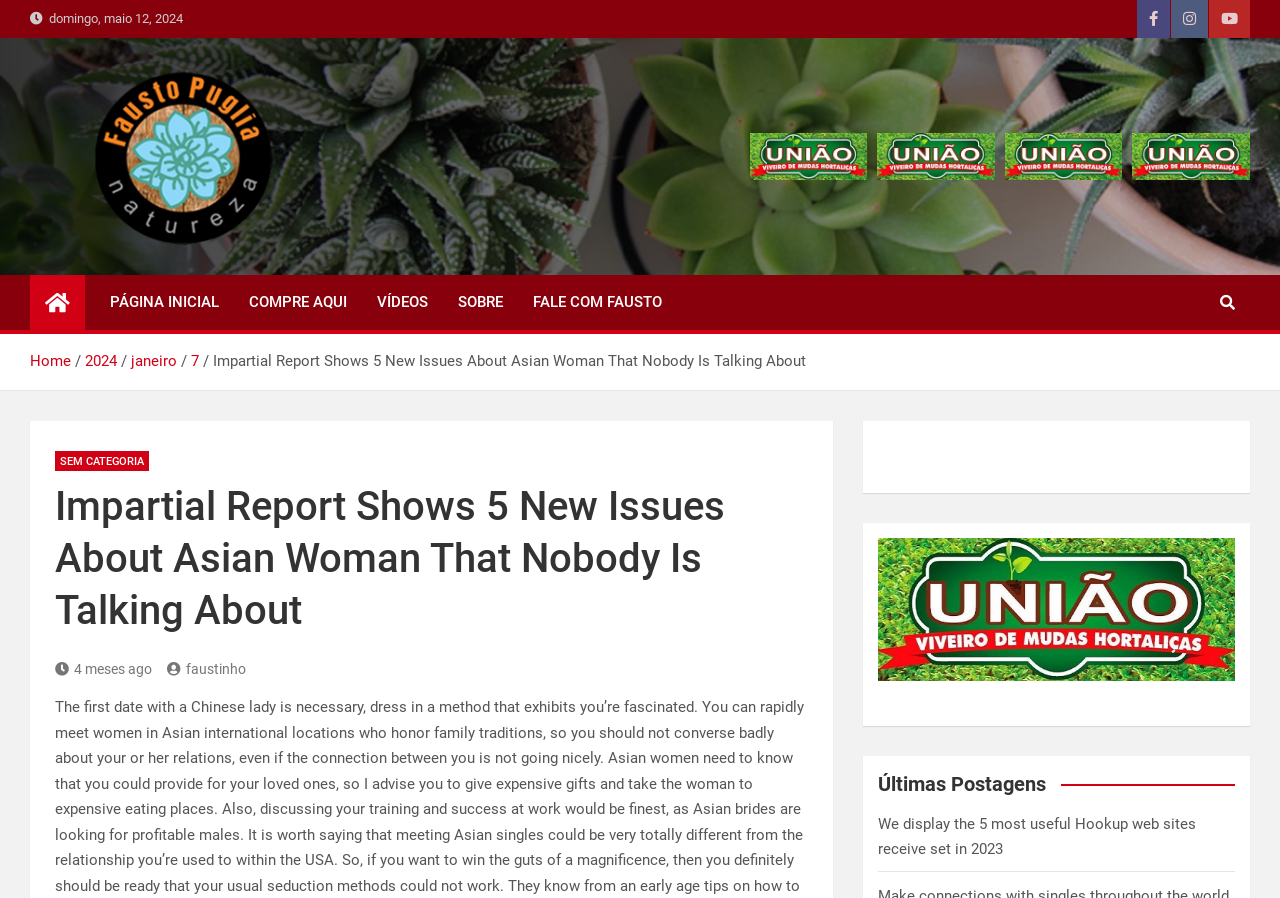Find the bounding box coordinates for the element described here: "nifty tech".

None